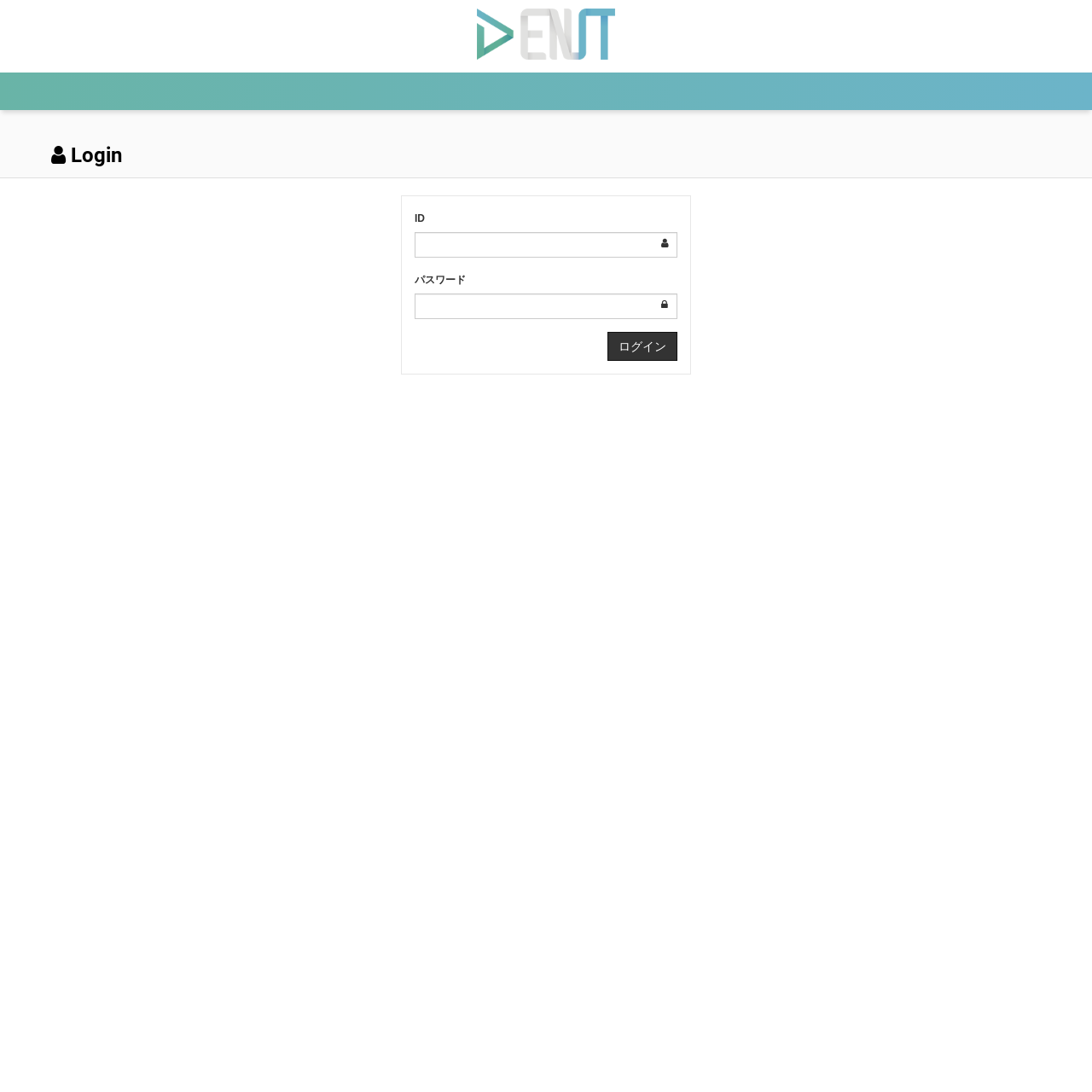Elaborate on the webpage's design and content in a detailed caption.

The webpage is a login page for a mentor platform. At the top, there is a logo or icon, represented by an image, which is accompanied by a link. Below the logo, the title "Login" is prominently displayed. 

The login form is positioned below the title, with two input fields: one for ID and one for password. The ID field is labeled "ID" and has a required textbox where users can enter their ID. The password field is labeled "パスワード" and also has a required textbox for password entry. 

To the right of the input fields, there is a "ログイン" (login) button. The button is positioned near the bottom of the form, making it easily accessible after users have filled in their credentials.